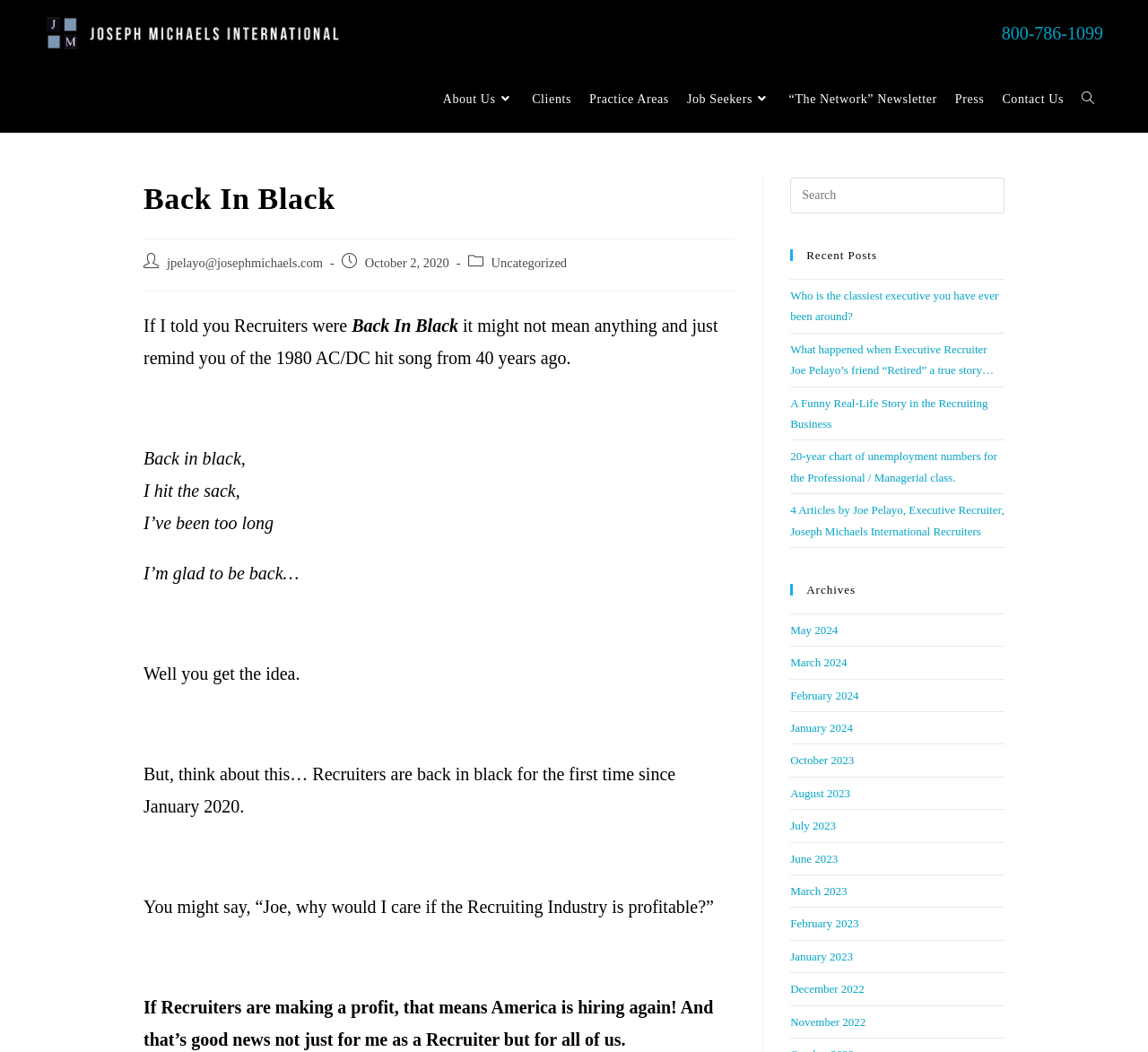Find the bounding box coordinates of the clickable area required to complete the following action: "Search this website".

[0.688, 0.169, 0.875, 0.203]